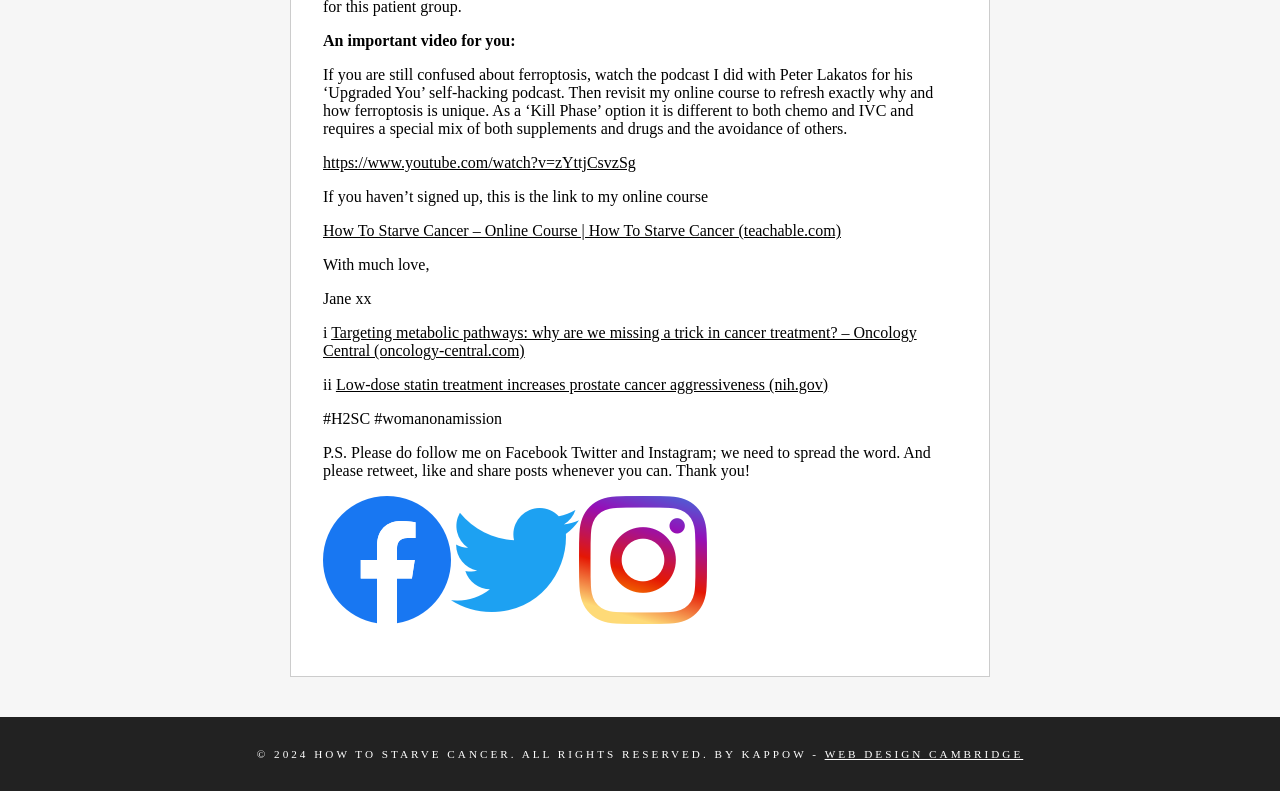What is the name of the online course mentioned? Based on the image, give a response in one word or a short phrase.

How To Starve Cancer